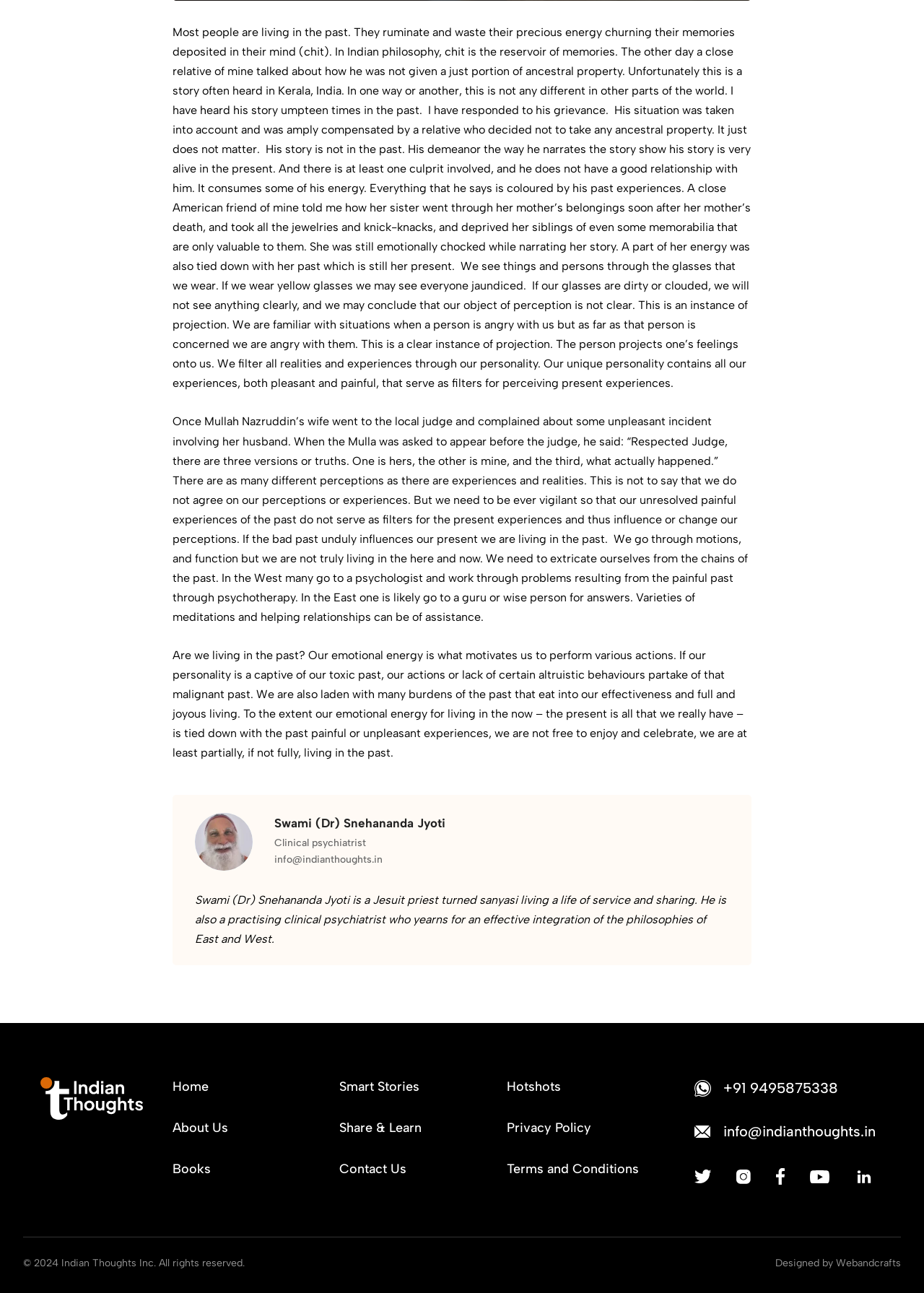Identify the bounding box for the UI element specified in this description: "+91 9495875338". The coordinates must be four float numbers between 0 and 1, formatted as [left, top, right, bottom].

[0.783, 0.833, 0.907, 0.85]